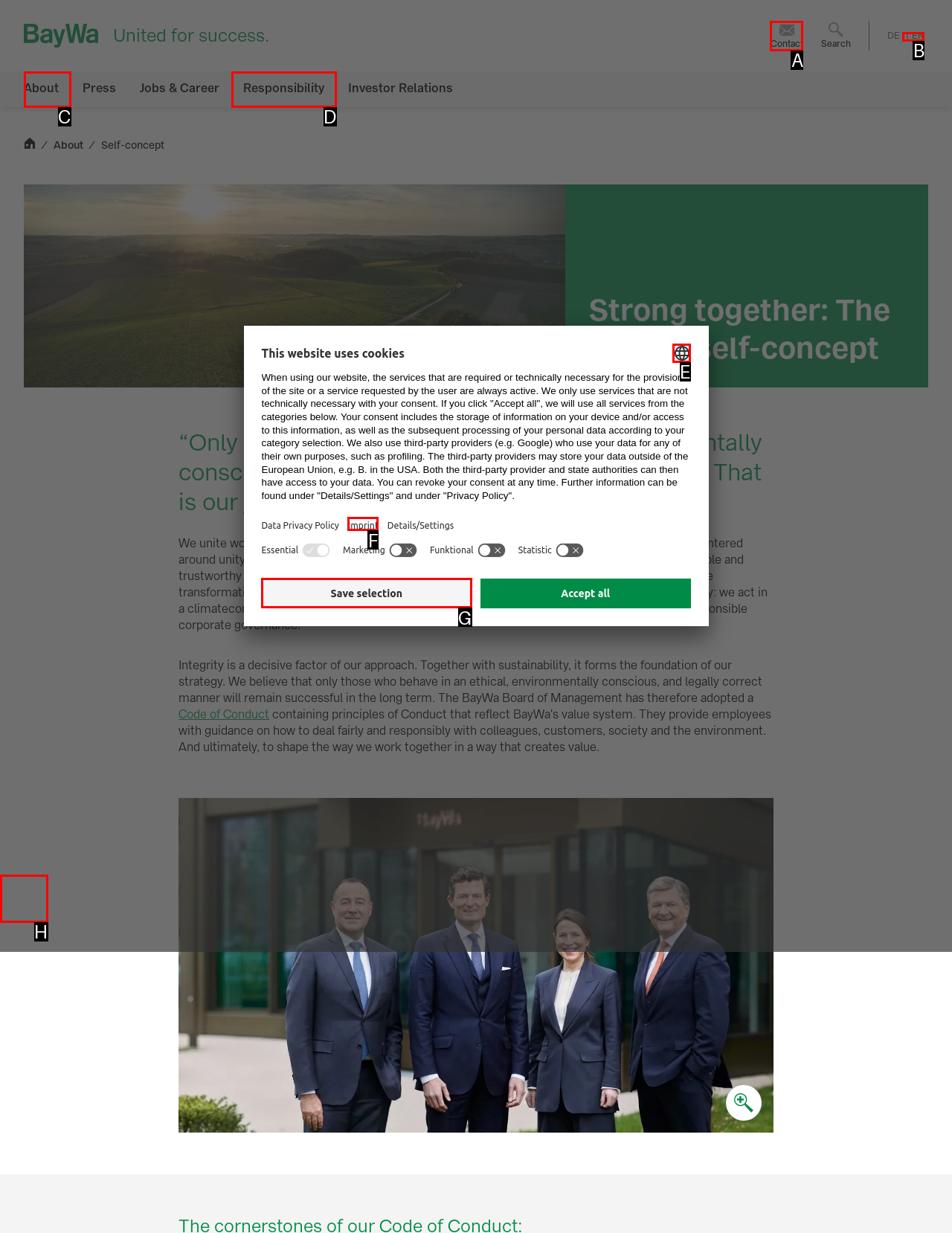Determine which option you need to click to execute the following task: Select language. Provide your answer as a single letter.

E